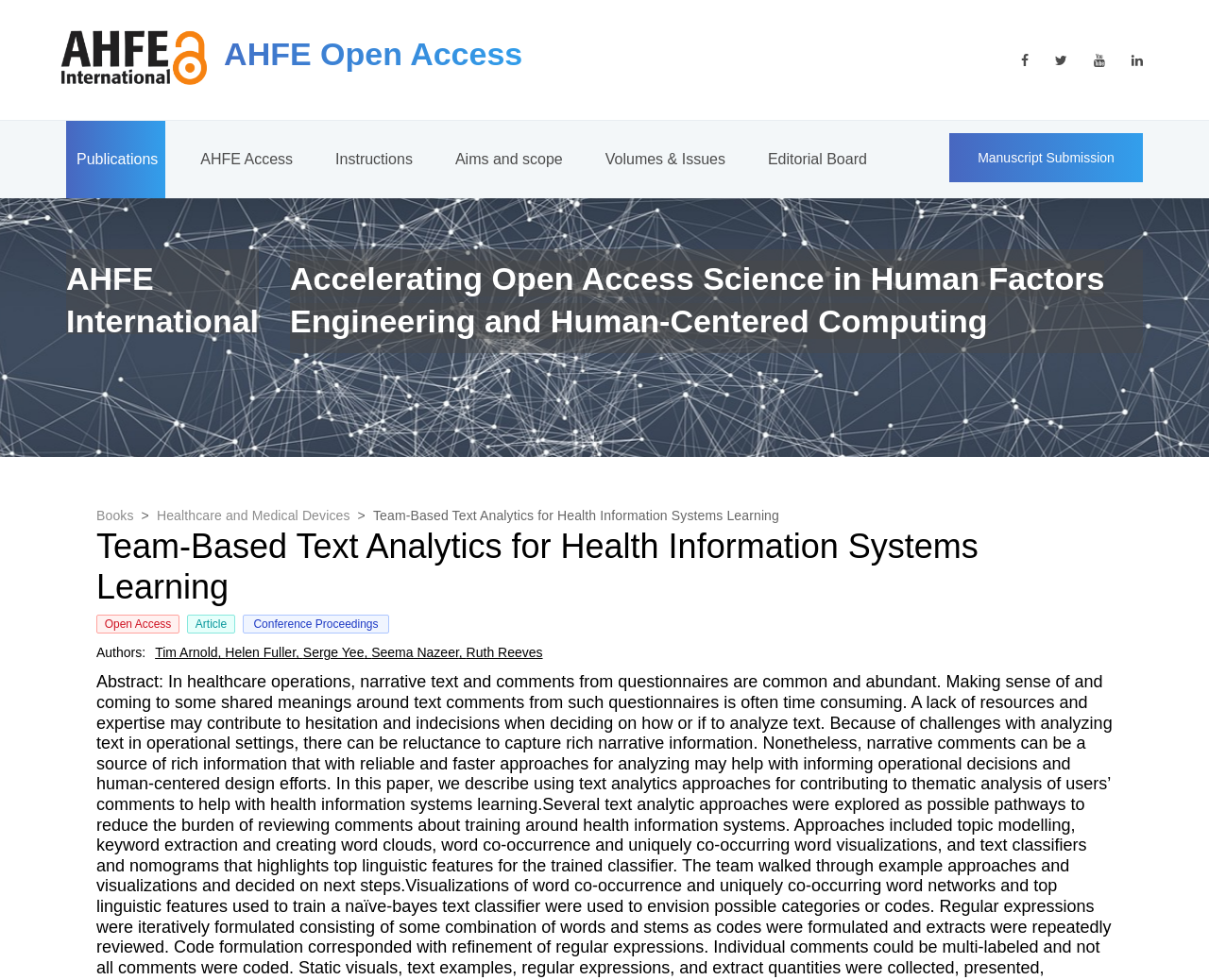Look at the image and answer the question in detail:
What is the purpose of the 'Search' textbox?

The purpose of the 'Search' textbox can be inferred from its location near the top of the webpage, and its proximity to the links for 'Publications', 'Volumes & Issues', and 'Editorial Board', which suggests that it is intended for searching publications related to the journal AHFE International.